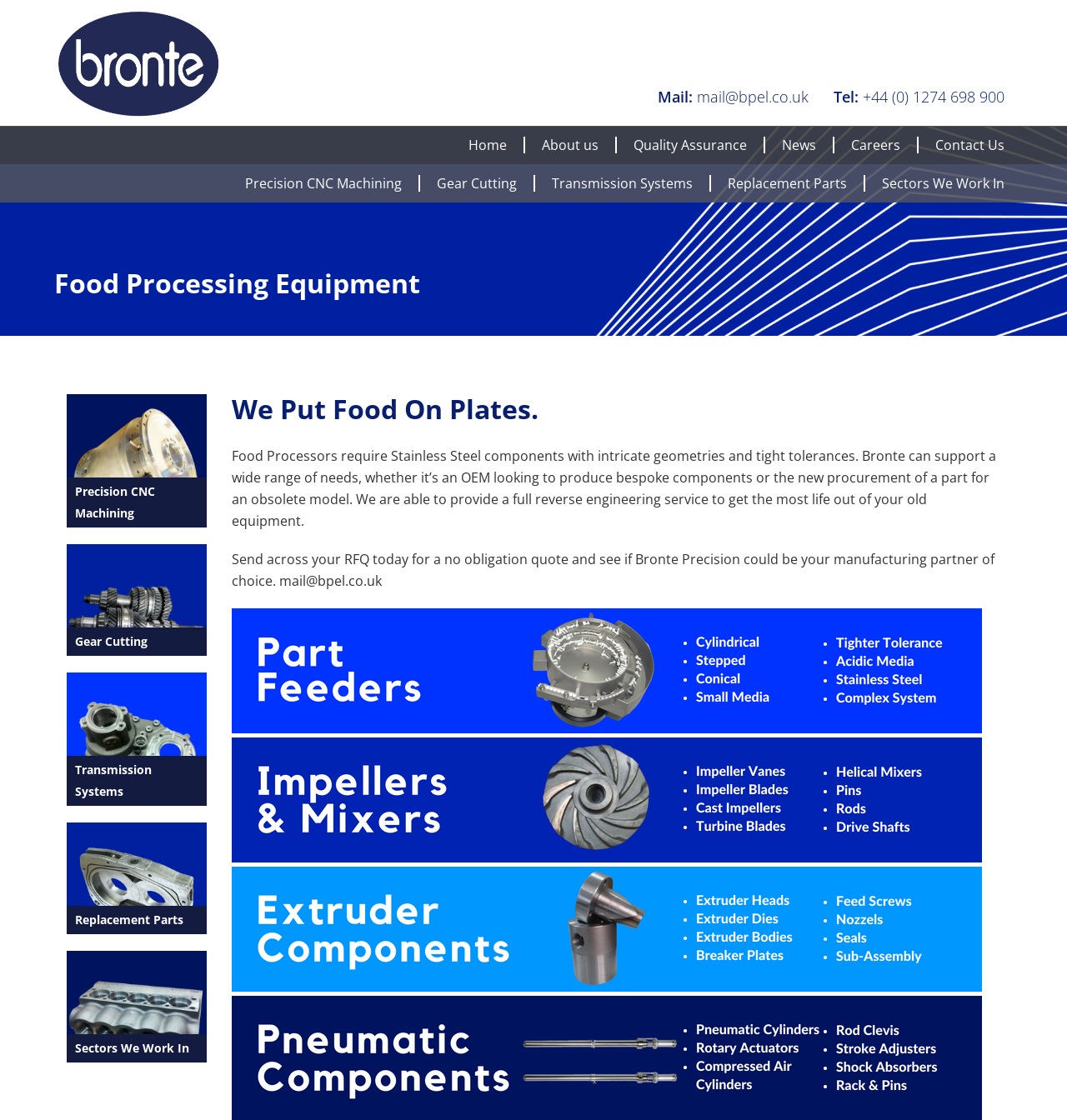Please find the bounding box coordinates of the clickable region needed to complete the following instruction: "Click the 'mail@bpel.co.uk' email link". The bounding box coordinates must consist of four float numbers between 0 and 1, i.e., [left, top, right, bottom].

[0.649, 0.077, 0.758, 0.095]